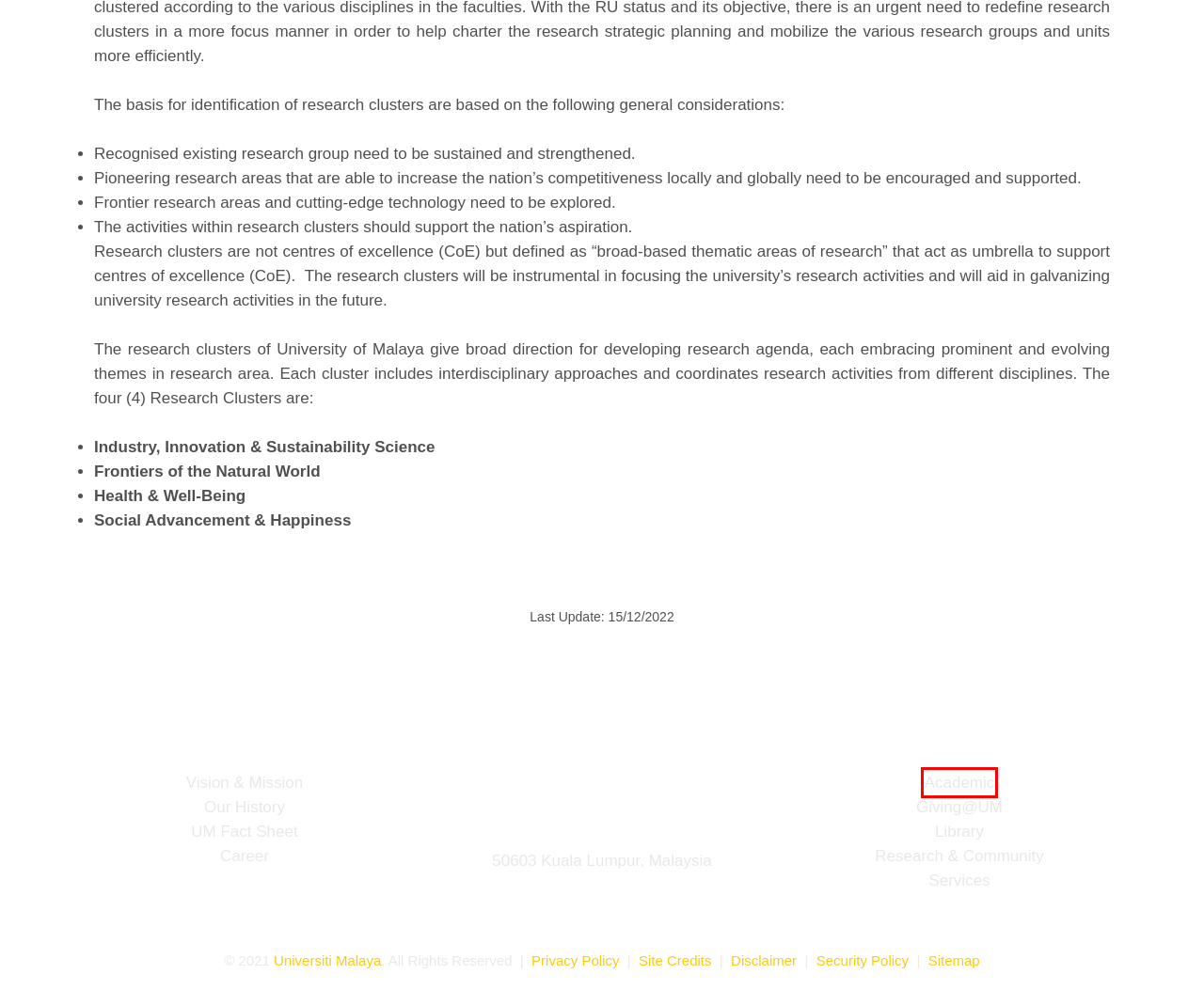You are presented with a screenshot of a webpage with a red bounding box. Select the webpage description that most closely matches the new webpage after clicking the element inside the red bounding box. The options are:
A. Welcome to Universiti Malaya
B. UM Academic & International
C. Vision & Mission
D. Universiti Malaya Library
E. Our History
F. UM Services
G. UM Fact Sheet
H. University of Malaya Endowment Fund (UMEF)

B